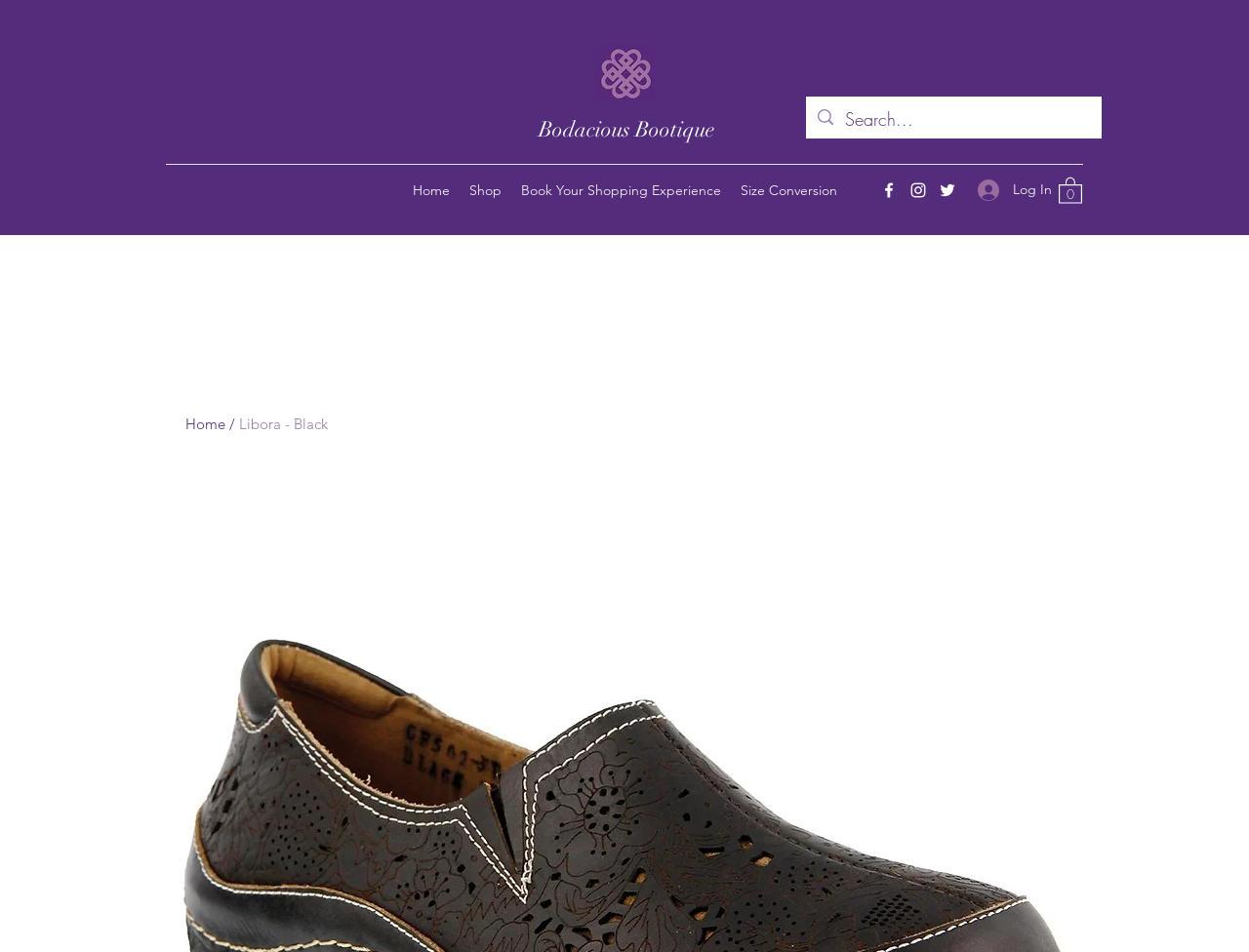What is the current number of items in the cart? Refer to the image and provide a one-word or short phrase answer.

0